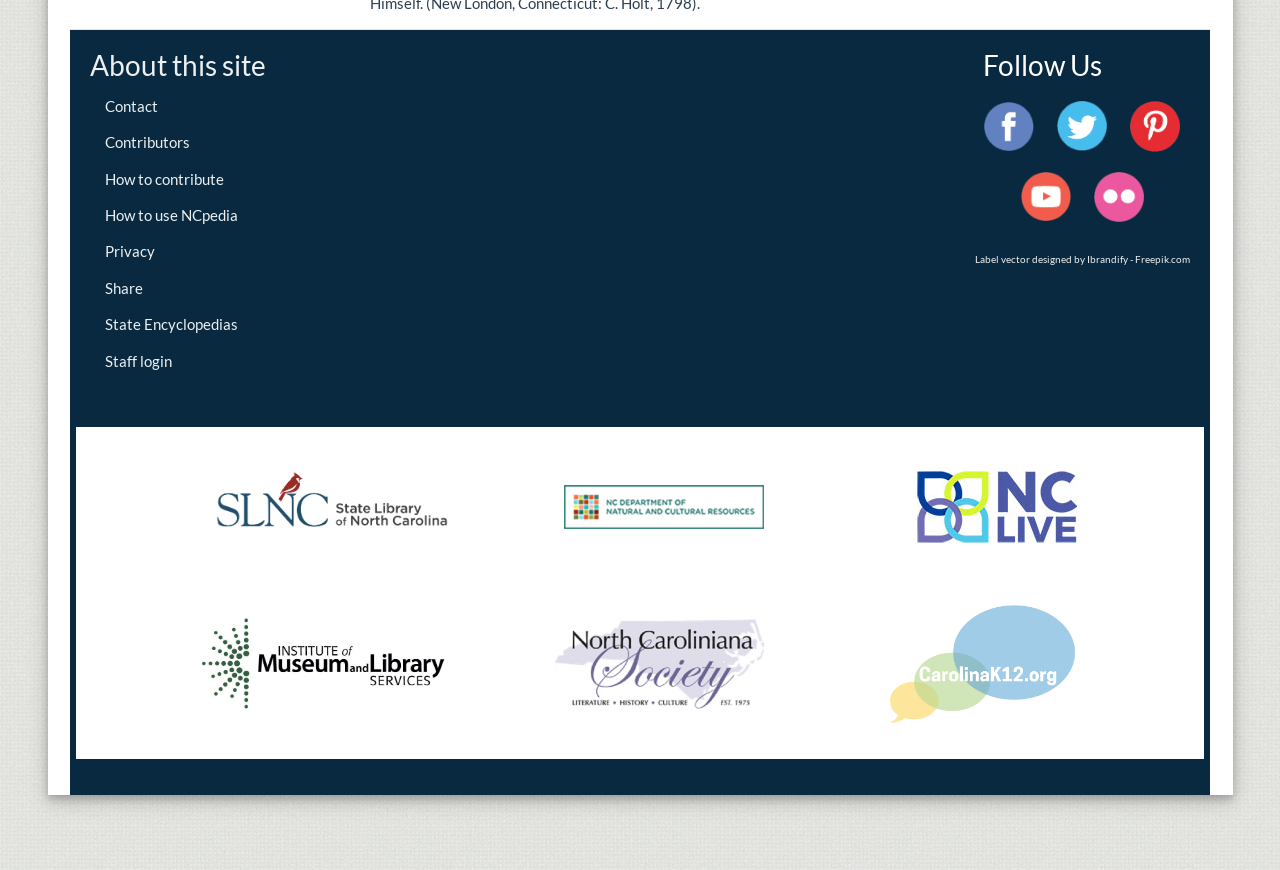Specify the bounding box coordinates of the region I need to click to perform the following instruction: "Click the Post Comment button". The coordinates must be four float numbers in the range of 0 to 1, i.e., [left, top, right, bottom].

None